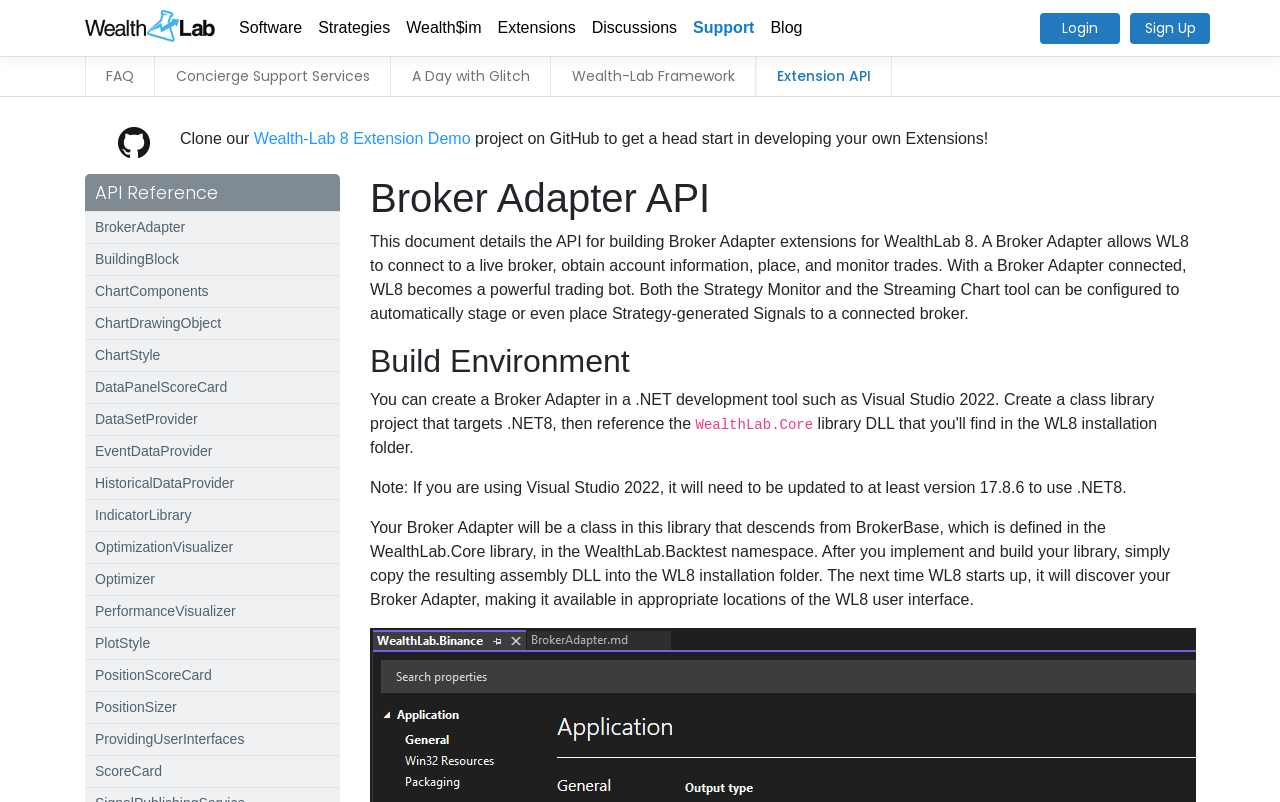Give a detailed account of the webpage, highlighting key information.

The webpage is about the BrokerAdapter API for WealthLab, a platform for building trading bots. At the top, there is a navigation menu with links to Software, Strategies, Wealth$im, Extensions, Discussions, Support, and Blog. On the right side, there are two buttons, Login and Sign Up.

Below the navigation menu, there is a section with several links, including FAQ, Concierge Support Services, A Day with Glitch, Wealth-Lab Framework, and Extension API. Next to this section, there is an image and a text that says "Clone our Wealth-Lab 8 Extension Demo project on GitHub to get a head start in developing your own Extensions!"

The main content of the page is divided into two sections. The first section is about the API Reference, which lists various API components, such as BrokerAdapter, BuildingBlock, ChartComponents, and more. Each component has a link to its documentation.

The second section is about building a Broker Adapter, which allows WealthLab 8 to connect to a live broker, obtain account information, place, and monitor trades. This section has several headings, including Broker Adapter API, Build Environment, and Implementation. The text explains how to create a Broker Adapter in a .NET development tool, such as Visual Studio 2022, and how to implement it in WealthLab 8.

Throughout the page, there are several images and icons, but no prominent images that dominate the page. The layout is organized, with clear headings and concise text, making it easy to navigate and understand the content.